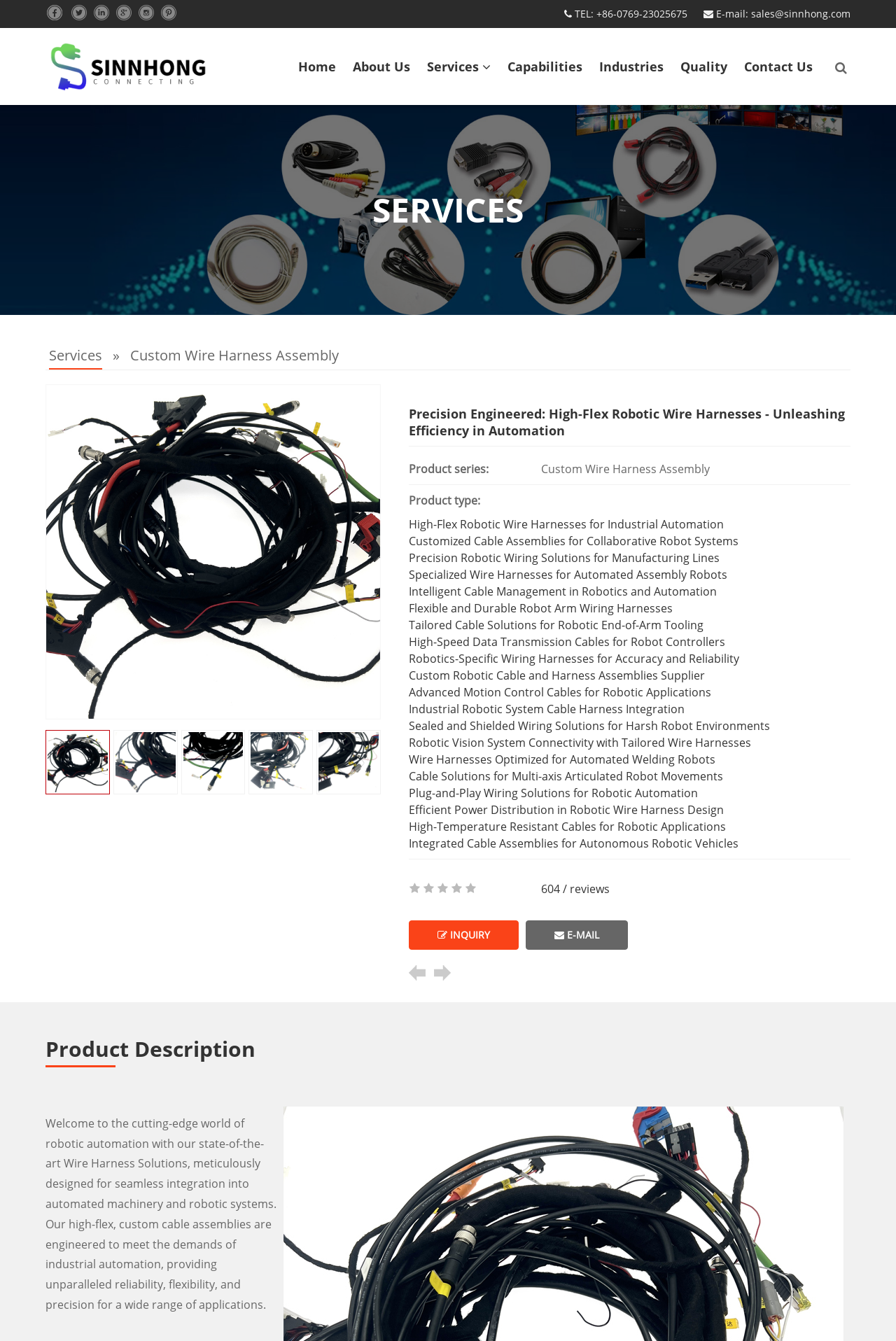What is the company name of the website?
Provide a fully detailed and comprehensive answer to the question.

The company name can be found in the top-left corner of the webpage, where it says 'Precision Engineered: High-Flex Robotic Wire Harnesses - Unleashing Efficiency in Automation_Cable Assembly and Wire Harness Manufacturer-SINNHONG ELECTRONICS CO.,LTD'.